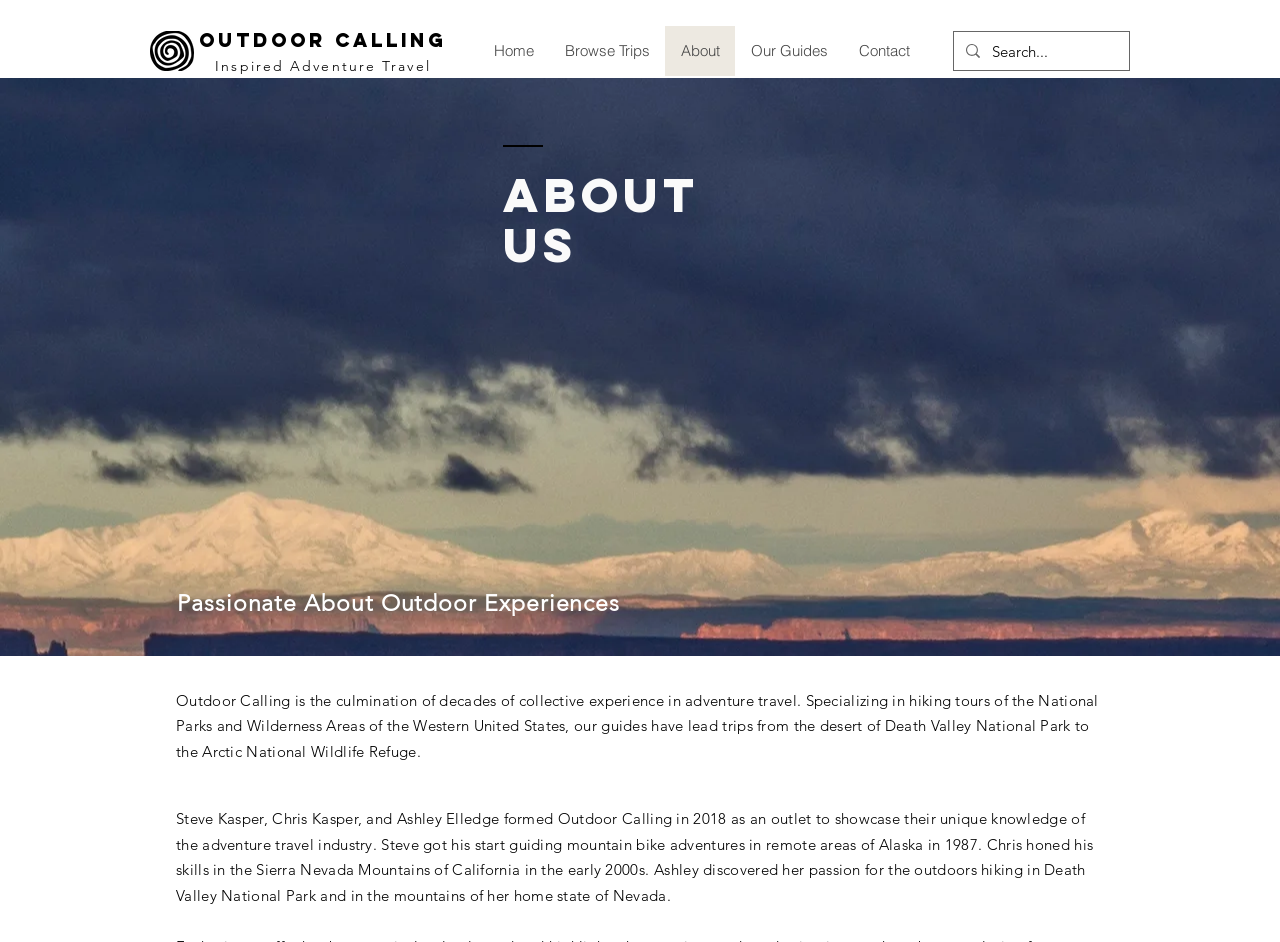What type of tours does Outdoor Calling specialize in?
Please use the image to provide an in-depth answer to the question.

According to the text 'Specializing in hiking tours of the National Parks and Wilderness Areas of the Western United States...', Outdoor Calling specializes in hiking tours.